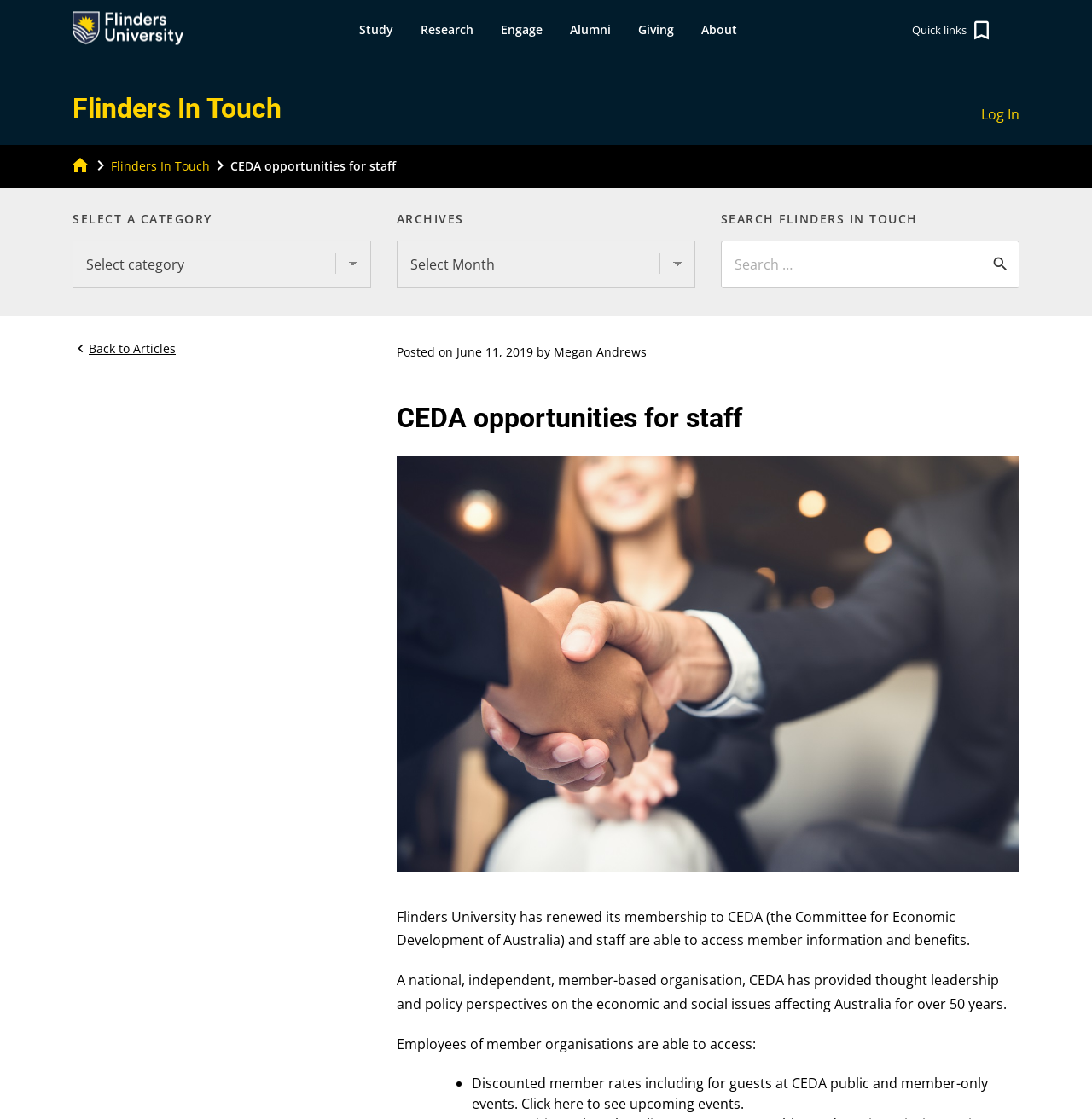Who is the author of the article?
Give a detailed and exhaustive answer to the question.

I found the answer by reading the text on the webpage, specifically the sentence 'Posted on June 11, 2019 by Megan Andrews'.